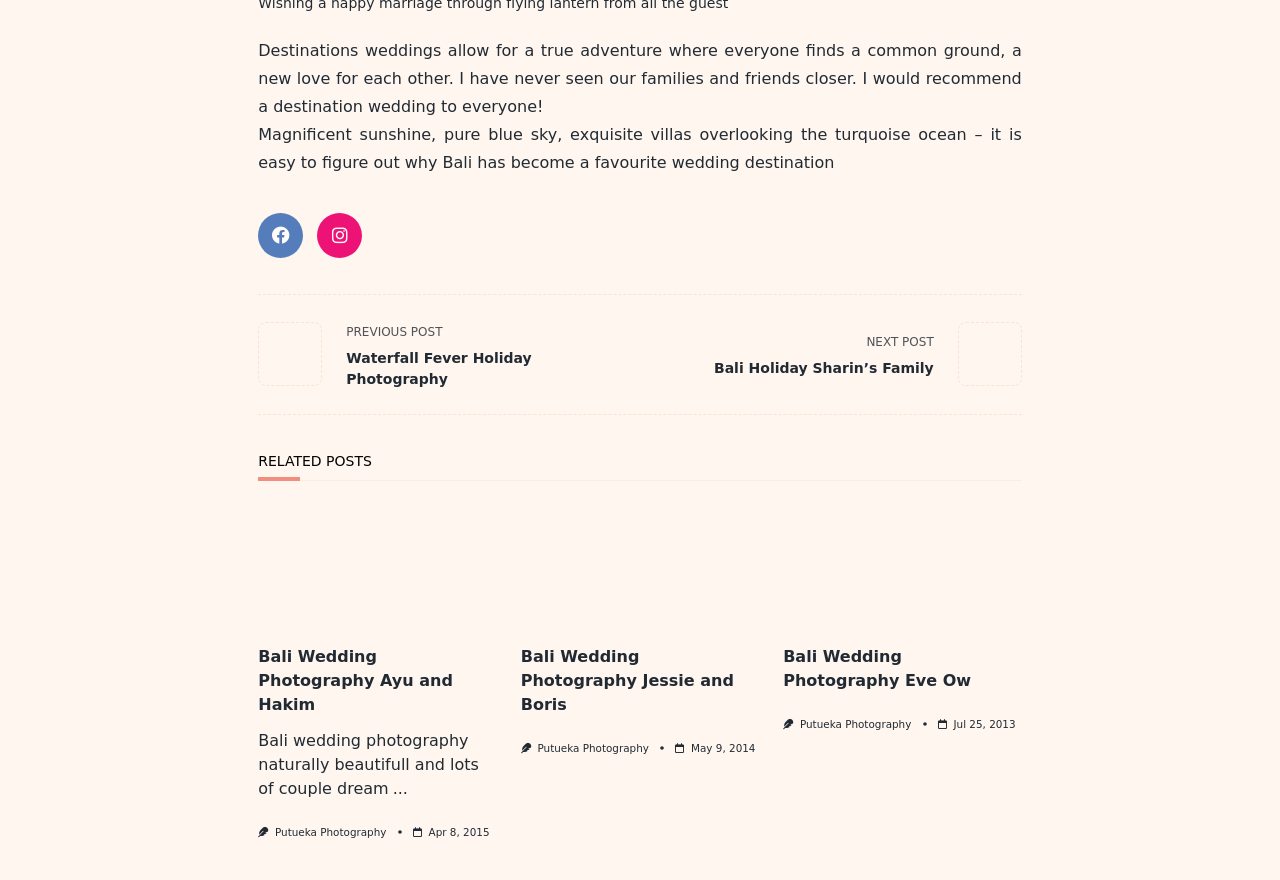Using floating point numbers between 0 and 1, provide the bounding box coordinates in the format (top-left x, top-left y, bottom-right x, bottom-right y). Locate the UI element described here: Es bonga cam

None